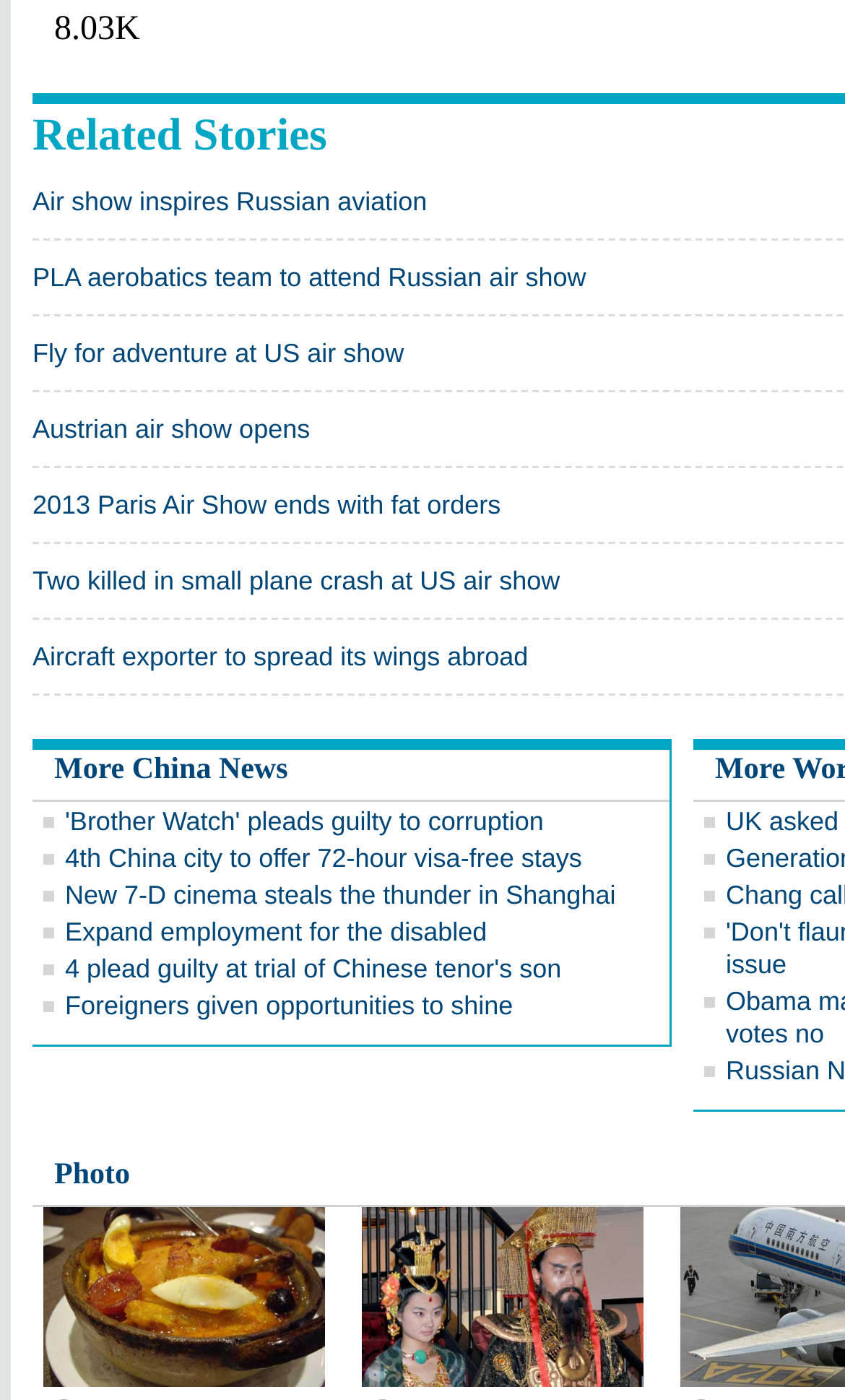Using the information in the image, give a detailed answer to the following question: What is the category of the news articles?

The link 'More China News' suggests that the news articles are categorized under China News.